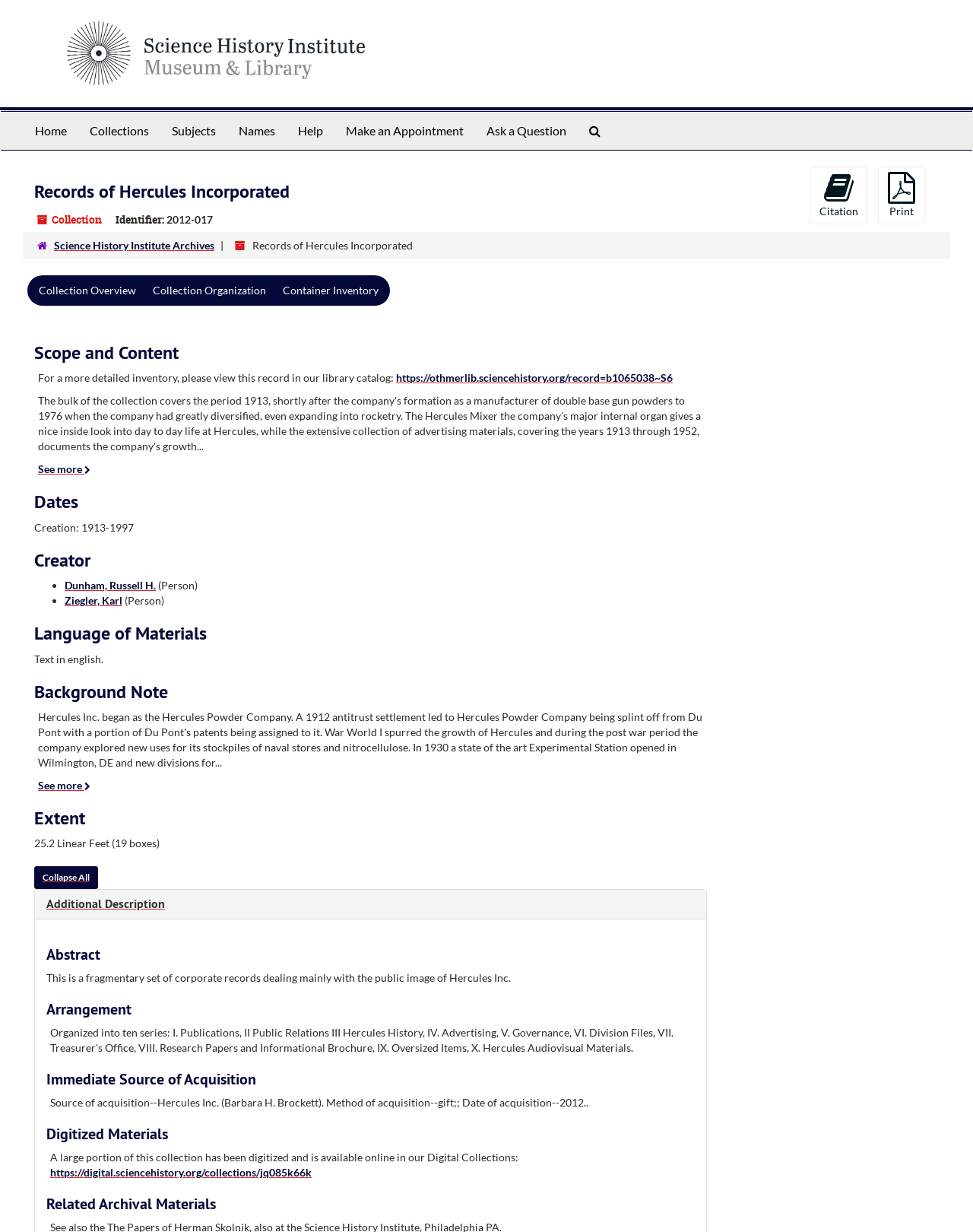Who is one of the creators of this collection?
Based on the image, provide your answer in one word or phrase.

Russell H. Dunham